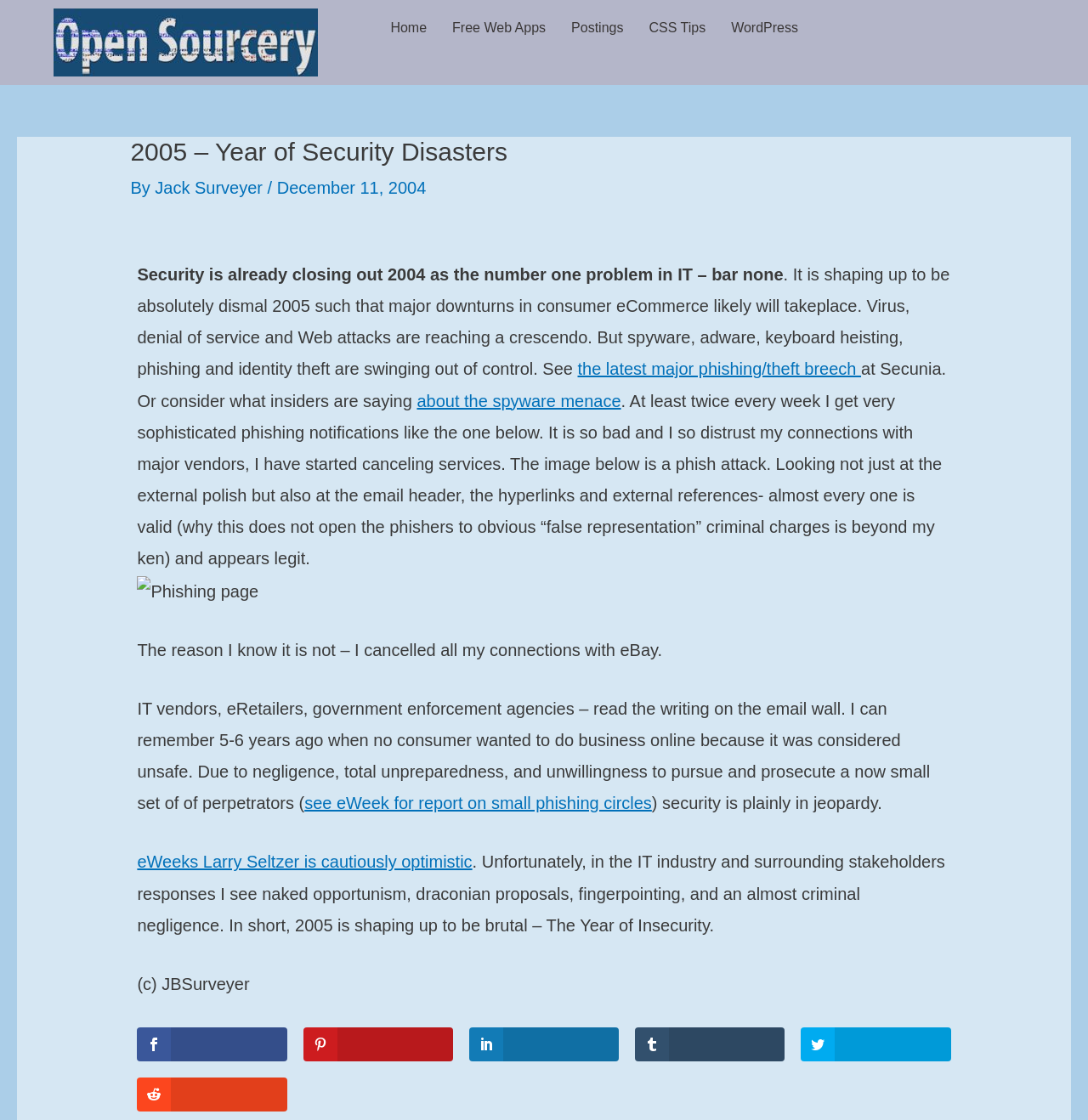What is the author's name?
Based on the image, provide your answer in one word or phrase.

Jack Surveyer